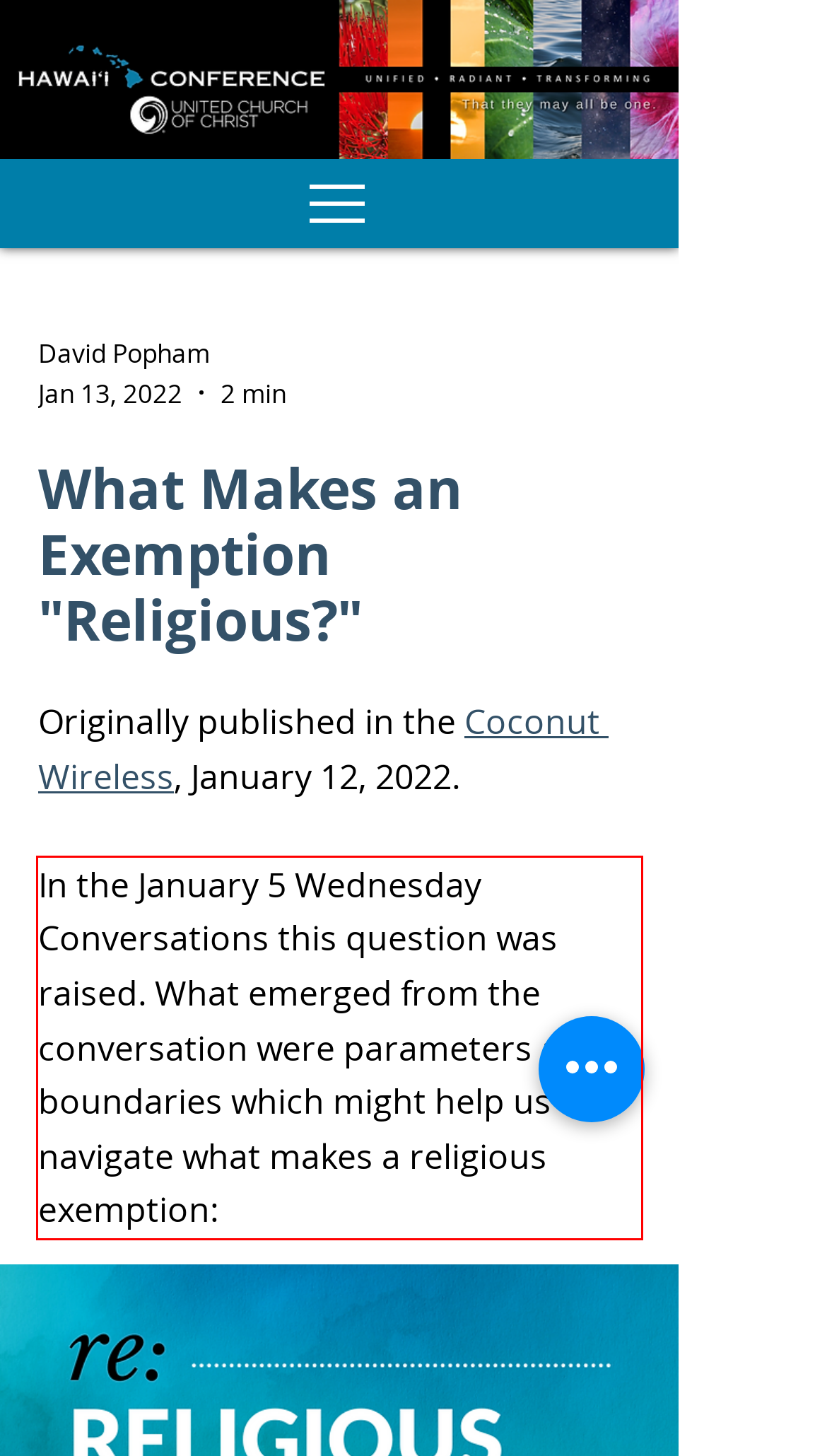Identify the text inside the red bounding box on the provided webpage screenshot by performing OCR.

In the January 5 Wednesday Conversations this question was raised. What emerged from the conversation were parameters and boundaries which might help us navigate what makes a religious exemption: